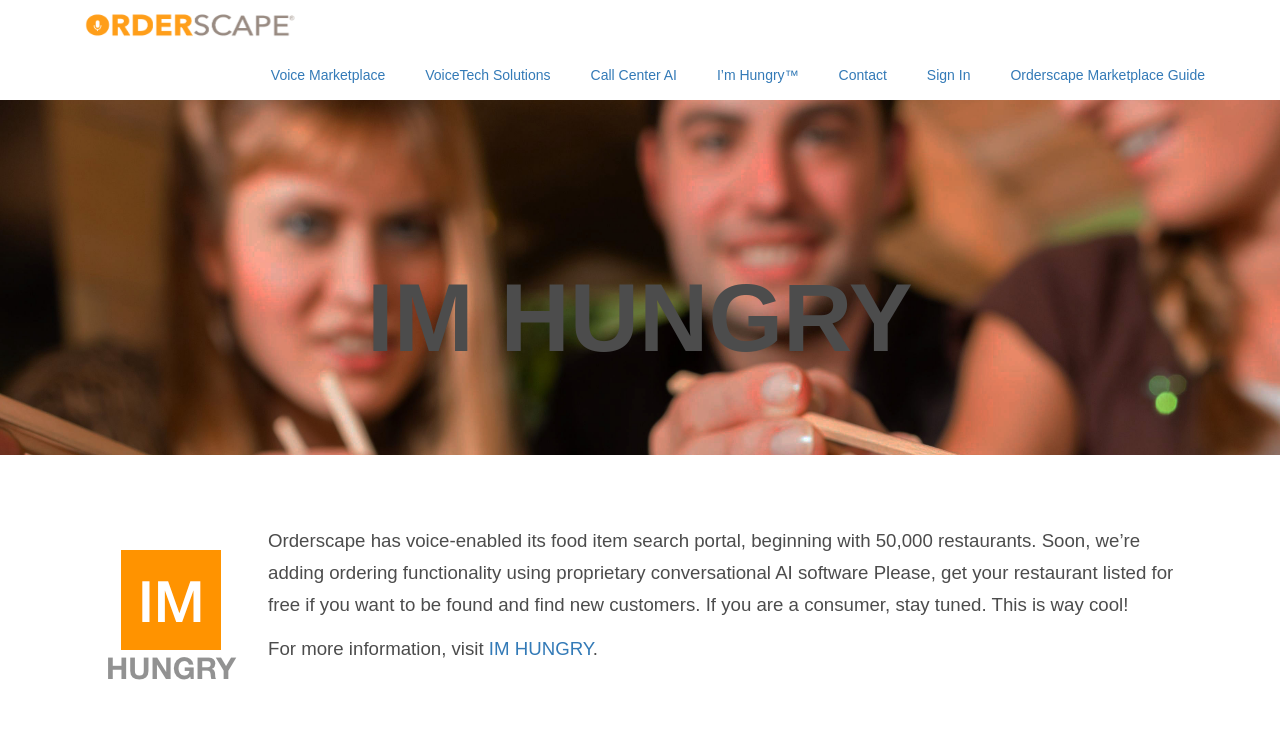Locate the bounding box coordinates of the clickable part needed for the task: "visit Voice Marketplace".

[0.196, 0.067, 0.317, 0.134]